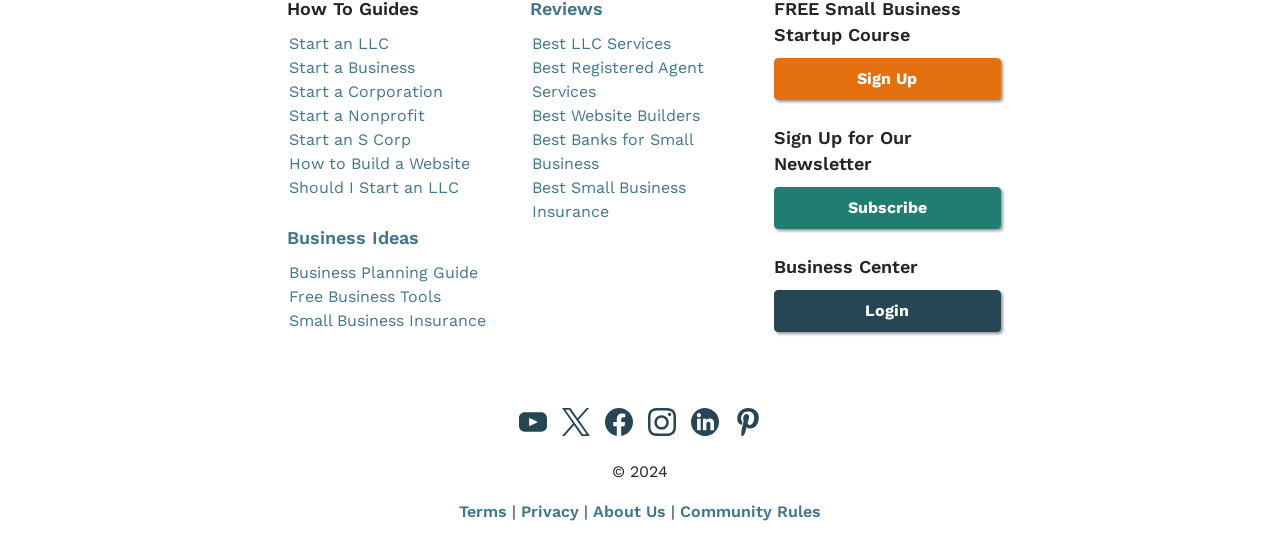How many links are there in the footer?
Using the image, provide a concise answer in one word or a short phrase.

5